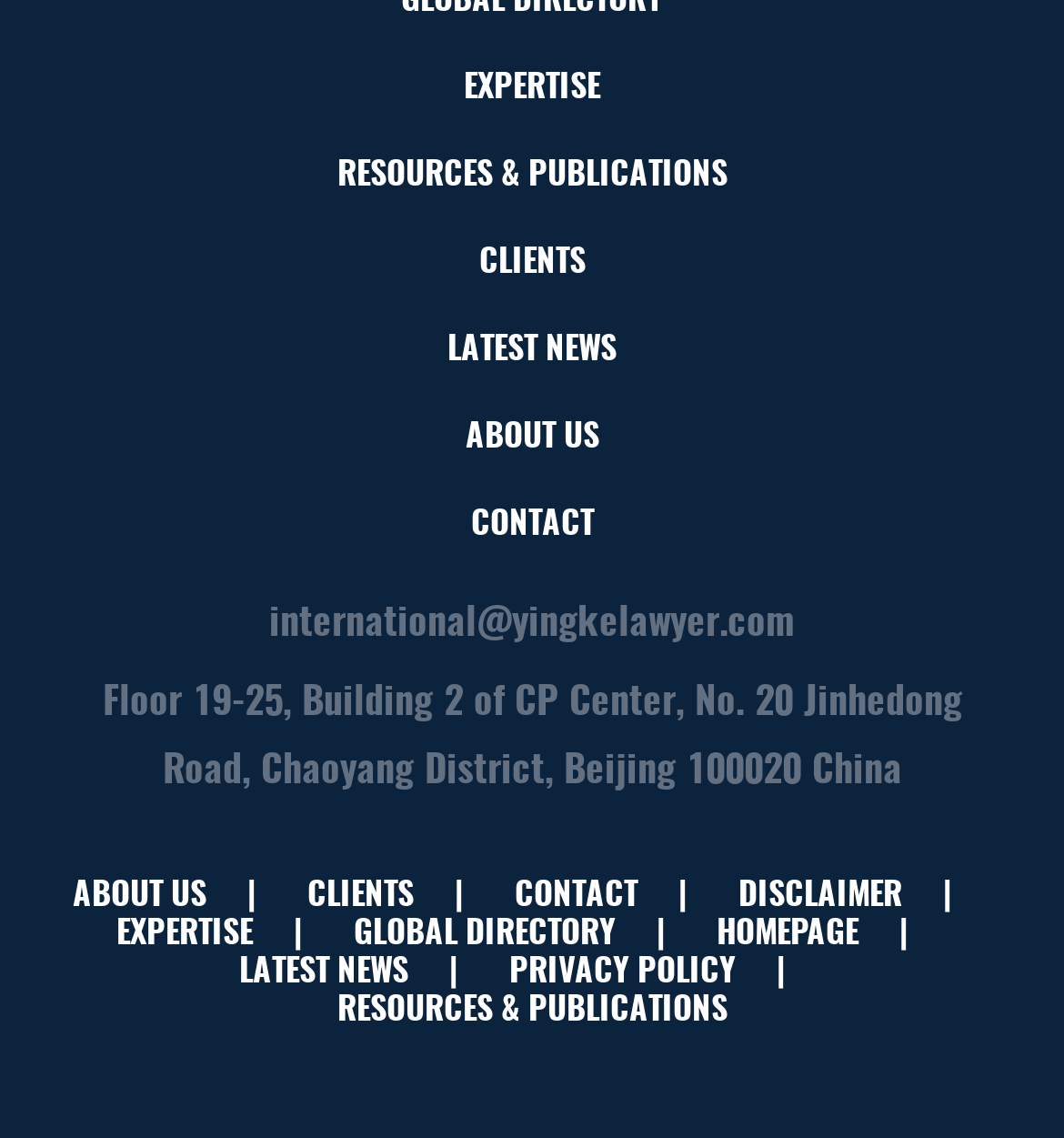Show me the bounding box coordinates of the clickable region to achieve the task as per the instruction: "Click on EXPERTISE".

[0.436, 0.062, 0.564, 0.091]